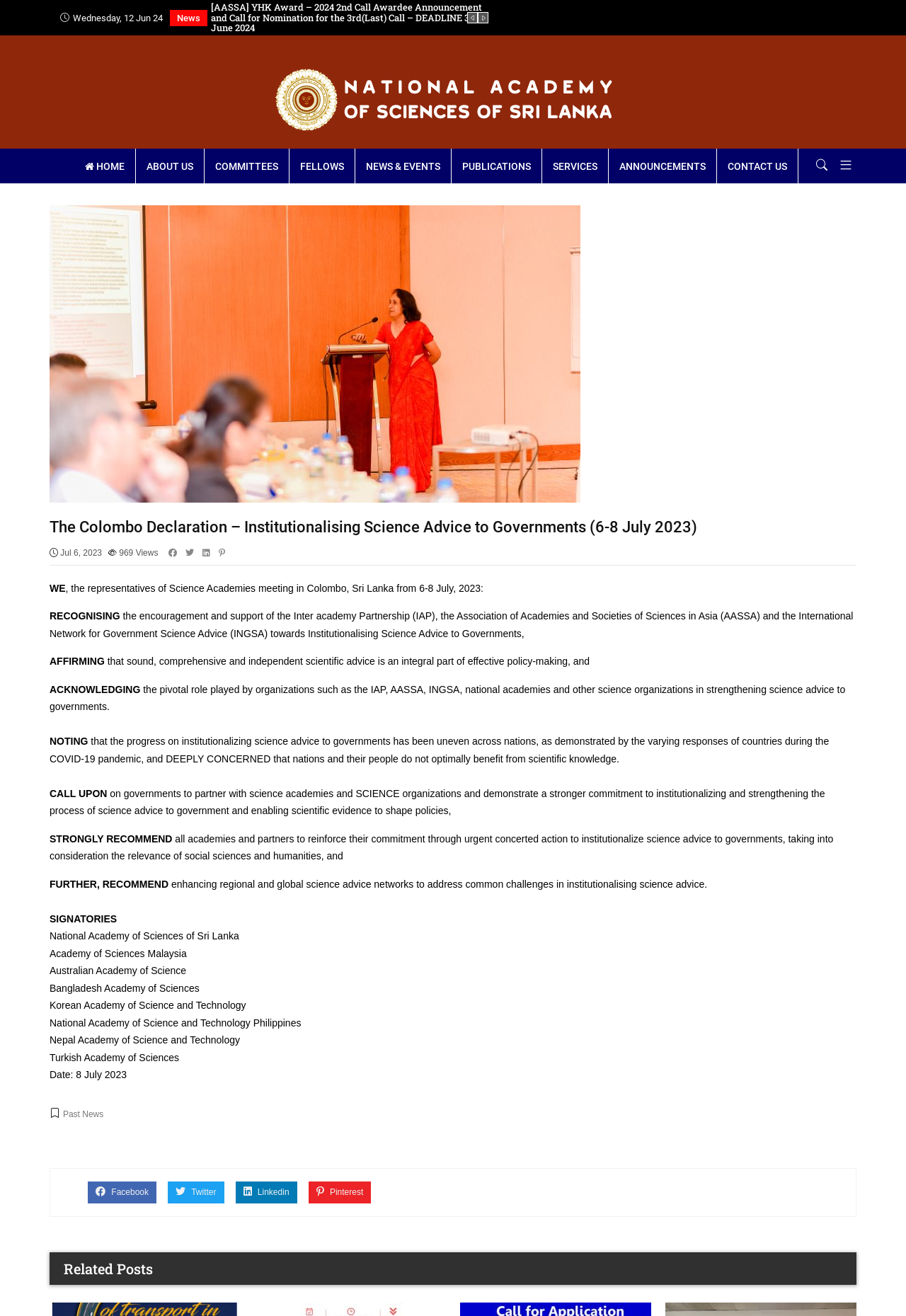What is the name of the organization honored by the Royal Society of Chemistry, UK?
Based on the image, answer the question in a detailed manner.

I found the answer by looking at the heading 'PROF. A. P. DE SILVA HONOURED BY THE ROYAL SOCIETY OF CHEMISTRY, UK.' which is located at the top of the webpage.